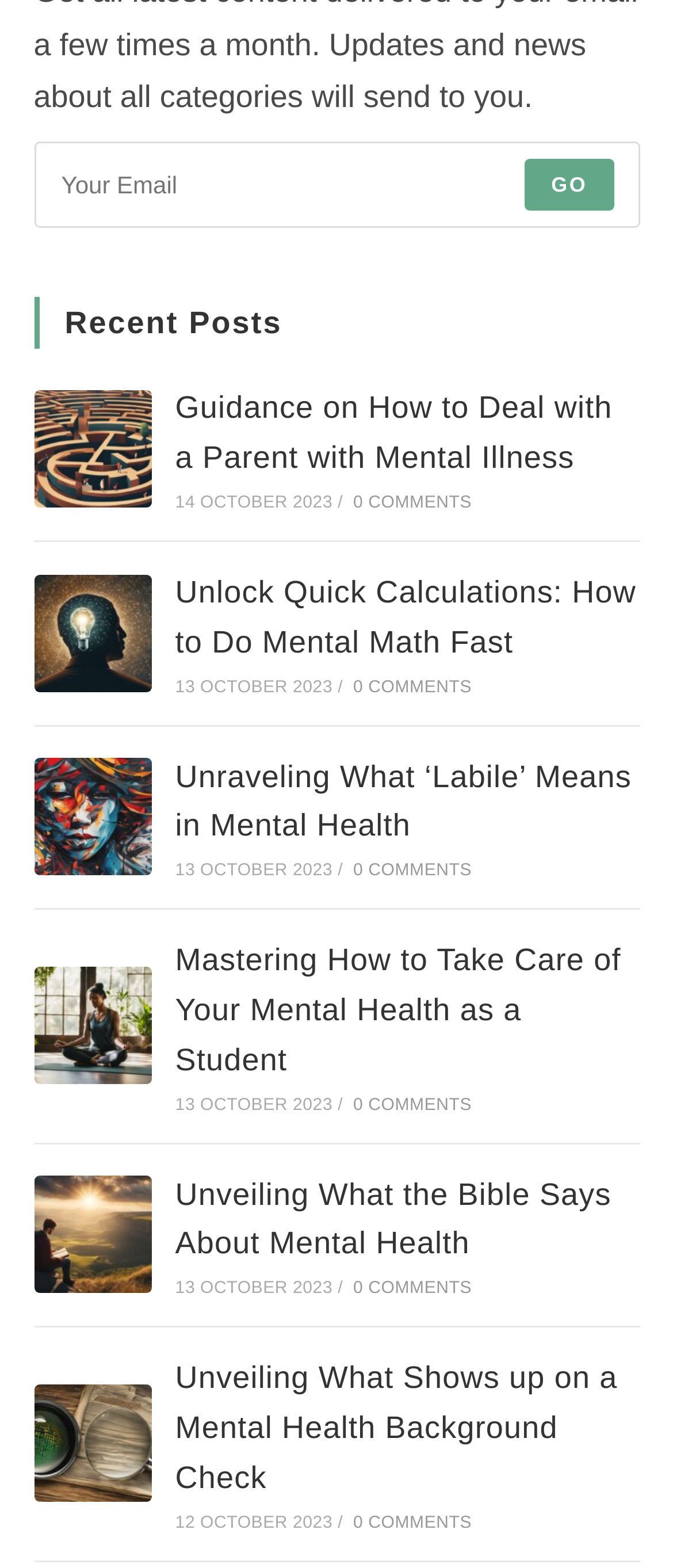How many comments does the second post have?
Could you answer the question in a detailed manner, providing as much information as possible?

The second post has a link with the text '0 COMMENTS', indicating that the post has zero comments.